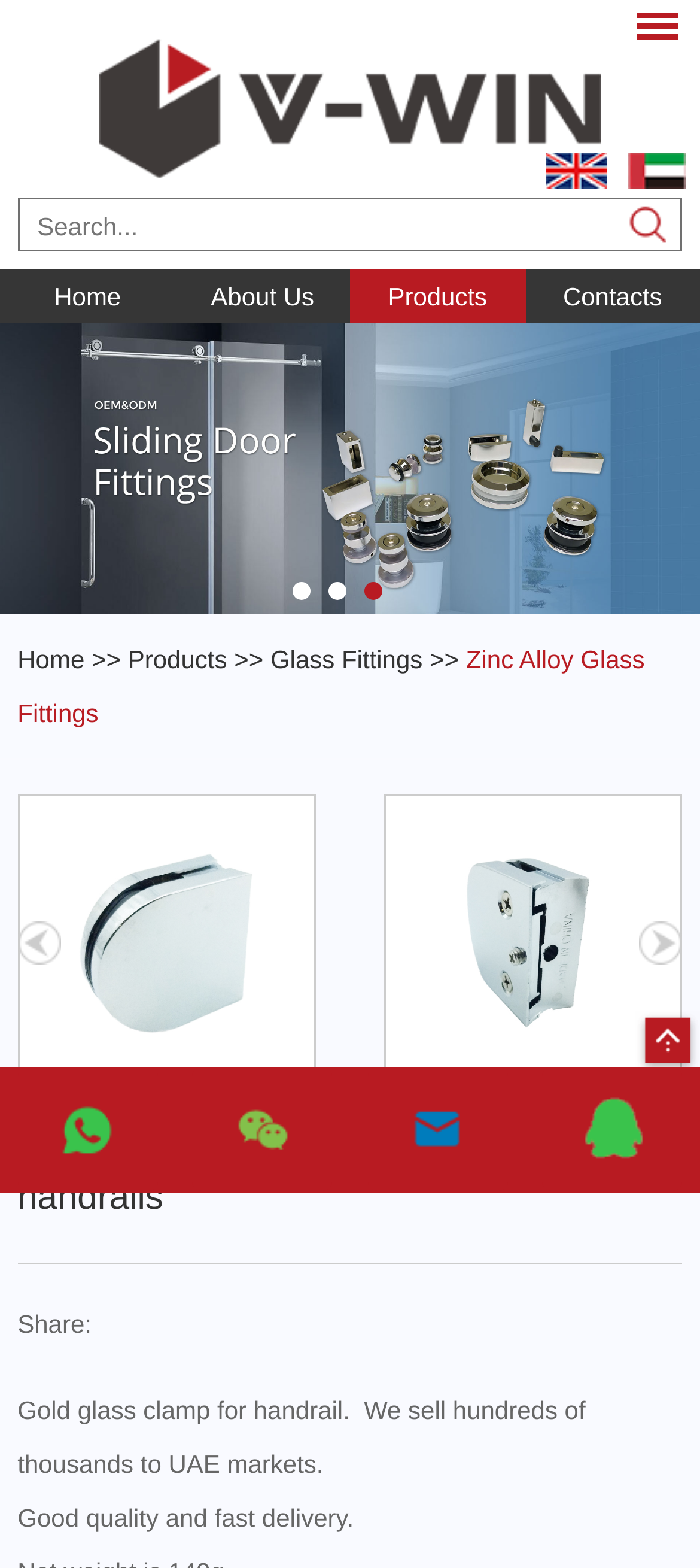Please determine the primary heading and provide its text.

Hot Sell Gold color Glass Clamp for handrails